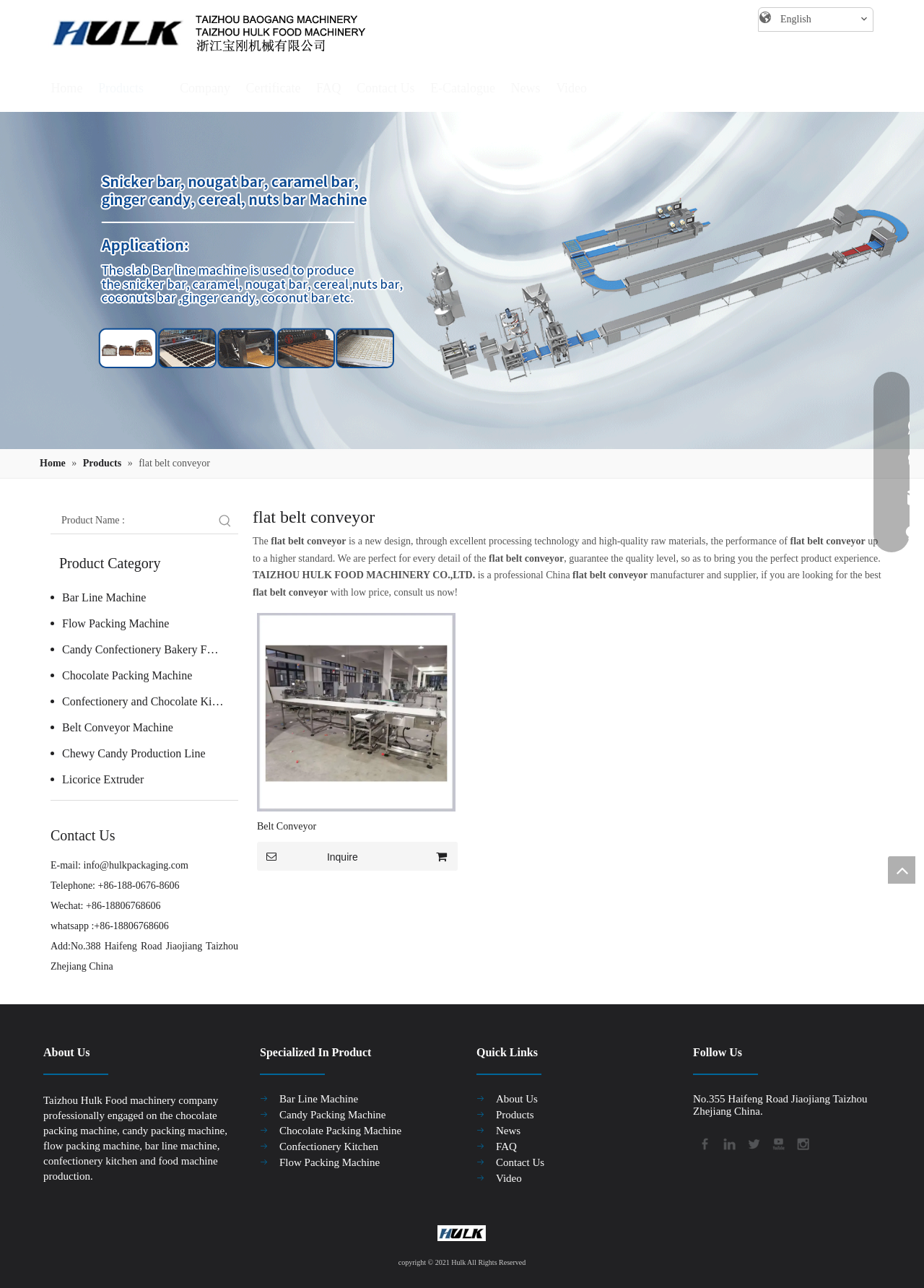What is the company name of the website?
Please give a detailed and elaborate answer to the question.

The company name can be found in the top section of the webpage, where it is written in bold font. It is also mentioned in the product description section, where it is stated that the company is a professional China flat belt conveyor manufacturer and supplier.